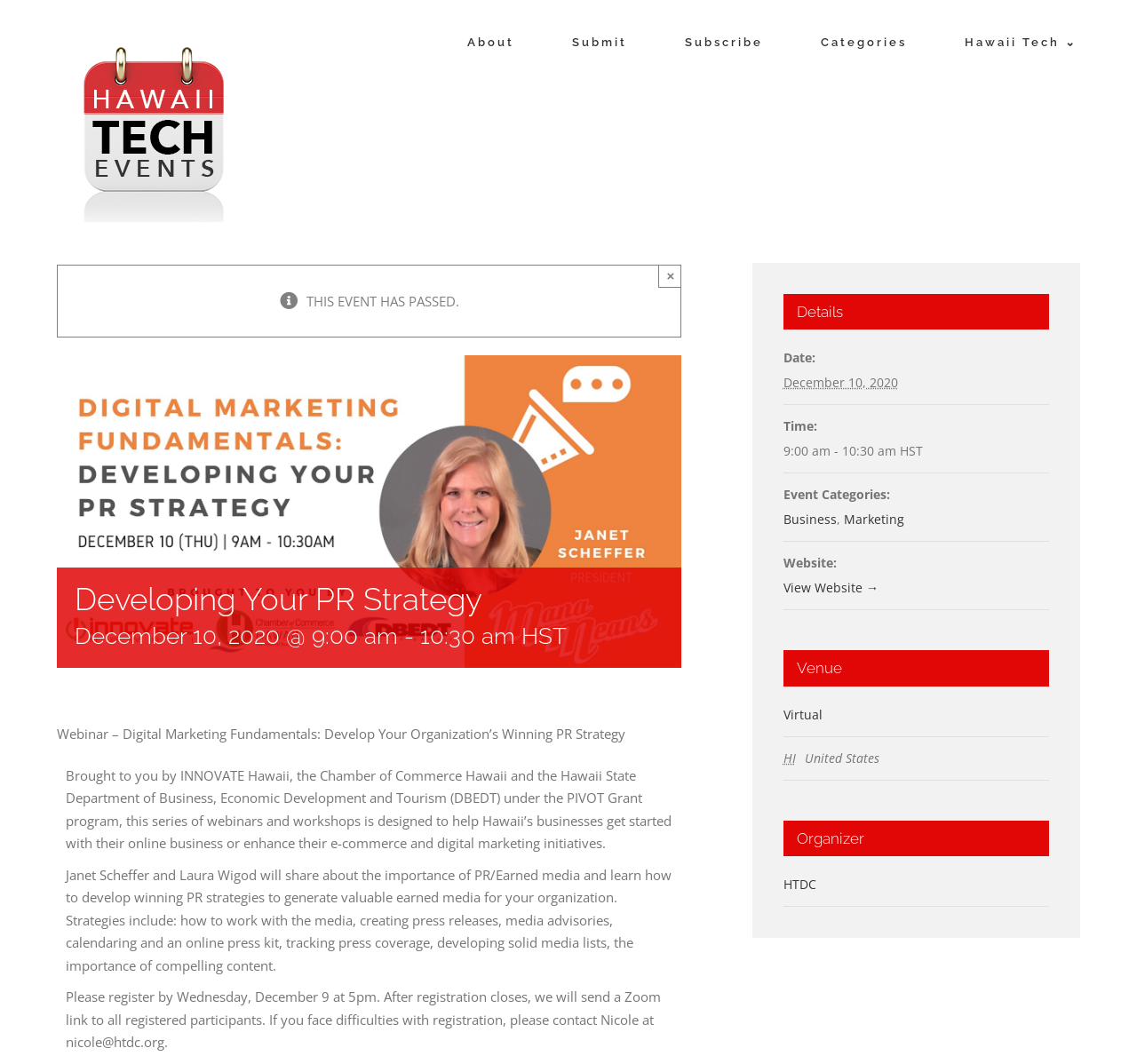Identify the bounding box coordinates of the clickable region required to complete the instruction: "Click the 'About' link". The coordinates should be given as four float numbers within the range of 0 and 1, i.e., [left, top, right, bottom].

[0.411, 0.004, 0.453, 0.074]